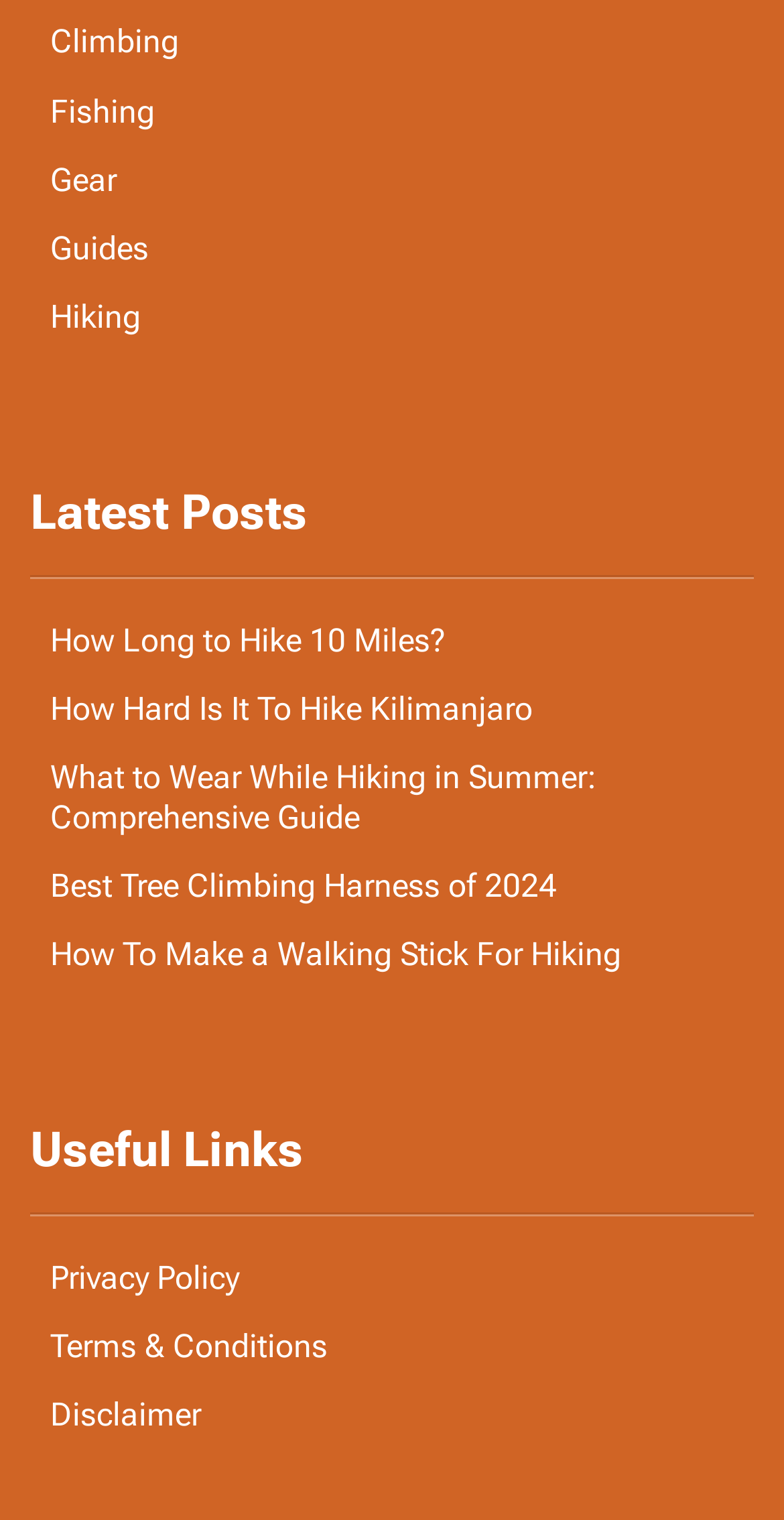Please specify the bounding box coordinates of the region to click in order to perform the following instruction: "Explore the Best Tree Climbing Harness of 2024".

[0.051, 0.563, 0.949, 0.602]